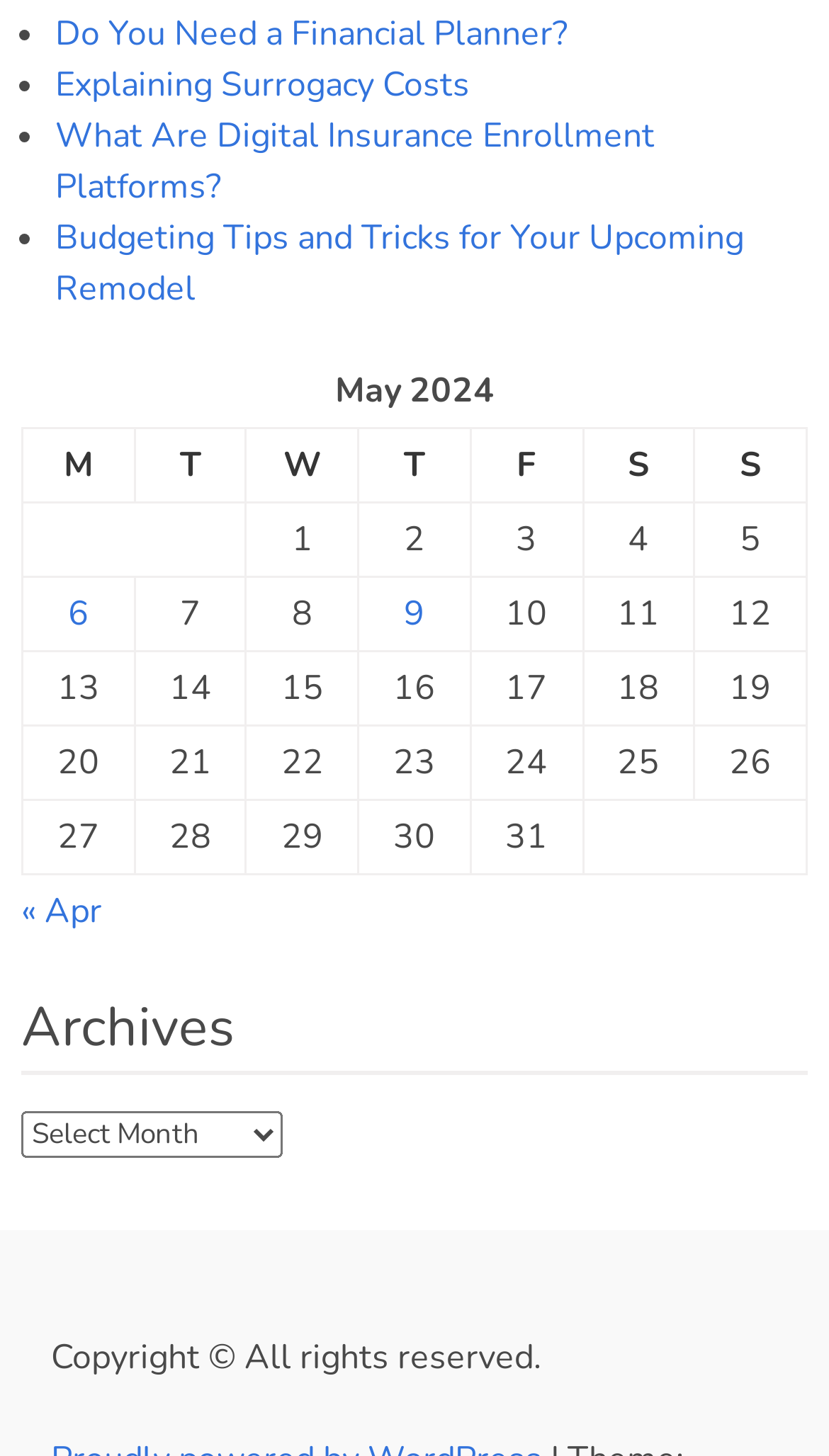Identify the bounding box of the UI component described as: "« Apr".

[0.026, 0.61, 0.123, 0.642]